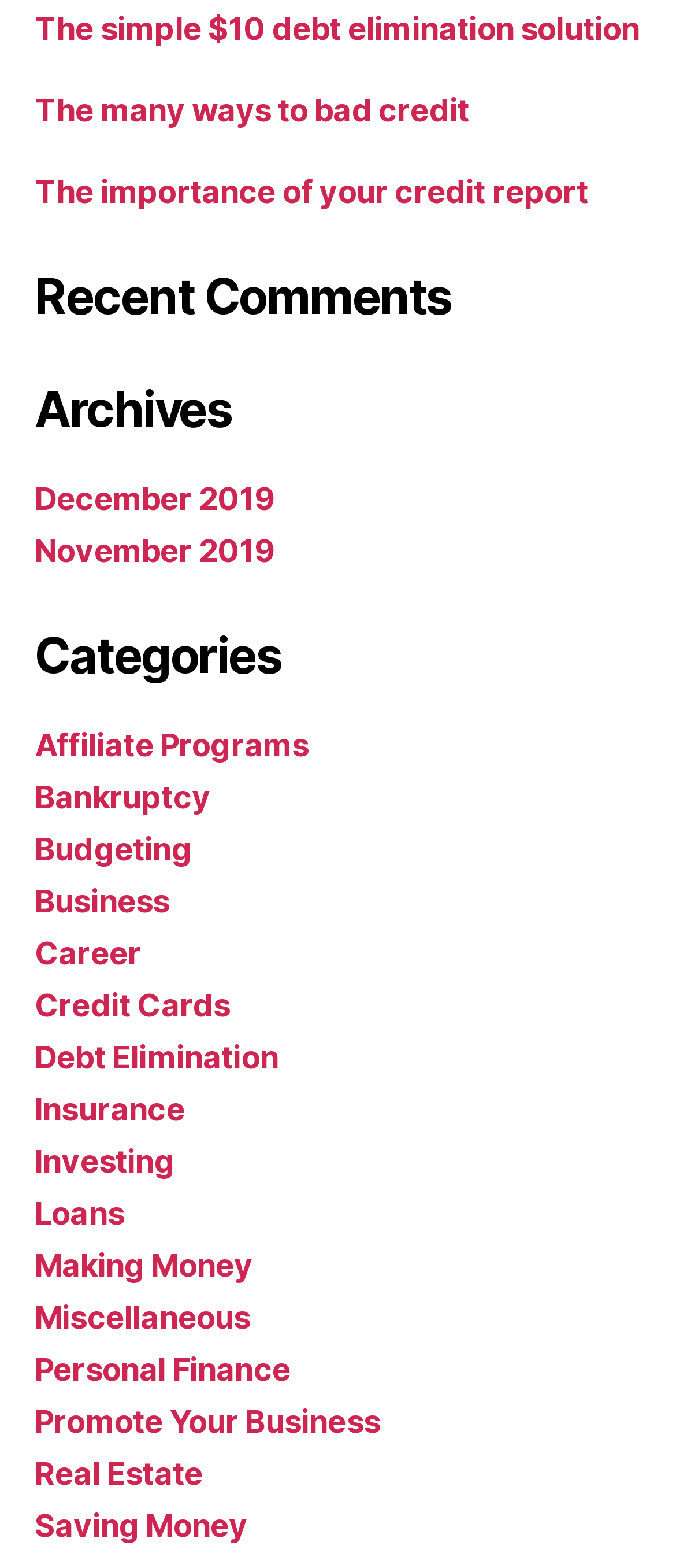Refer to the screenshot and give an in-depth answer to this question: How many categories are listed?

I counted the number of links under the 'Categories' heading, which are 18 in total.